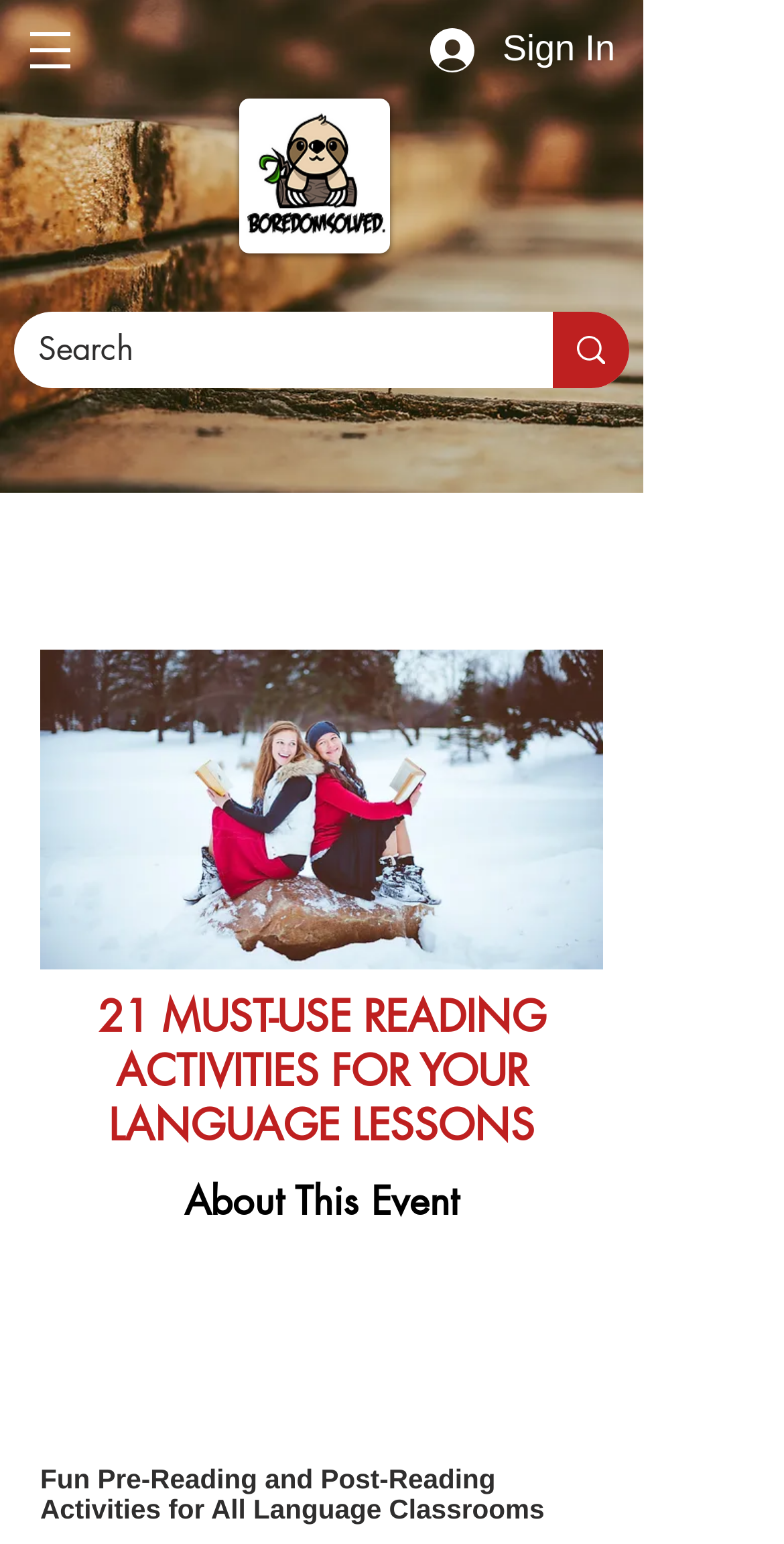What type of image is displayed on the webpage?
Look at the image and respond with a single word or a short phrase.

Language lesson image